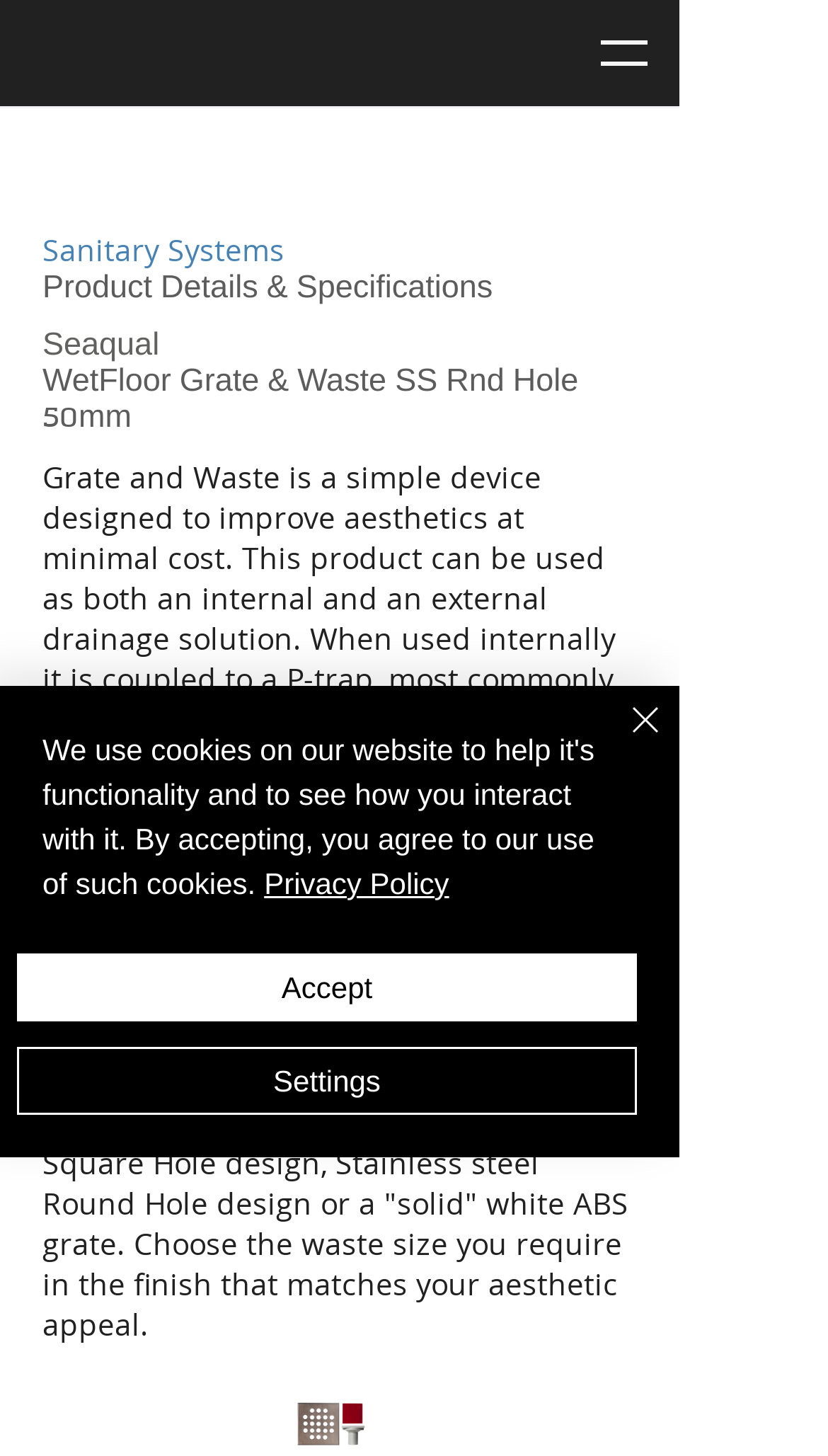Locate the bounding box coordinates for the element described below: "aria-label="Open navigation menu"". The coordinates must be four float values between 0 and 1, formatted as [left, top, right, bottom].

[0.715, 0.015, 0.792, 0.058]